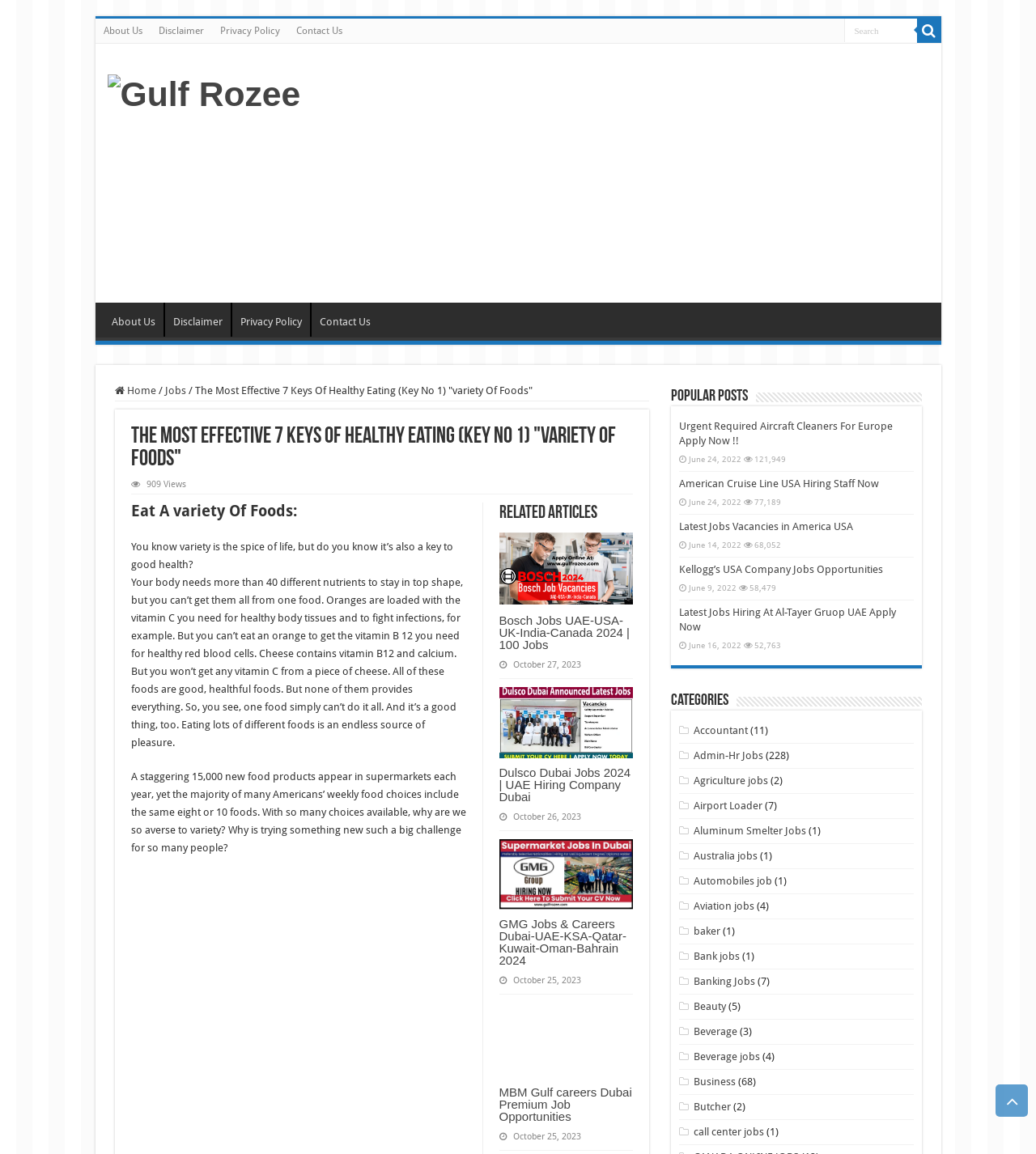Can you specify the bounding box coordinates for the region that should be clicked to fulfill this instruction: "Check the Popular Posts section".

[0.647, 0.337, 0.721, 0.351]